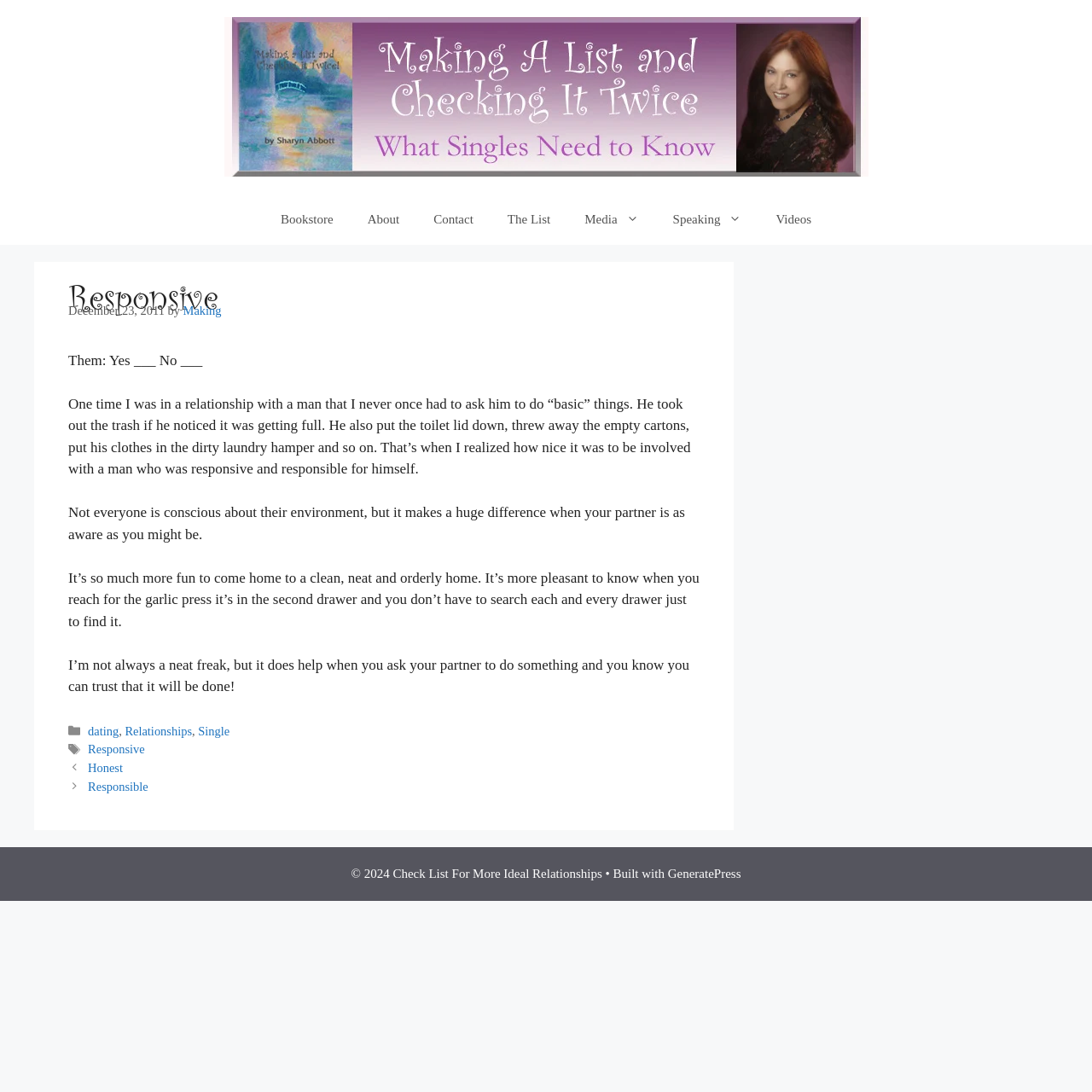What is the theme of the website?
Using the image as a reference, answer with just one word or a short phrase.

Ideal Relationships